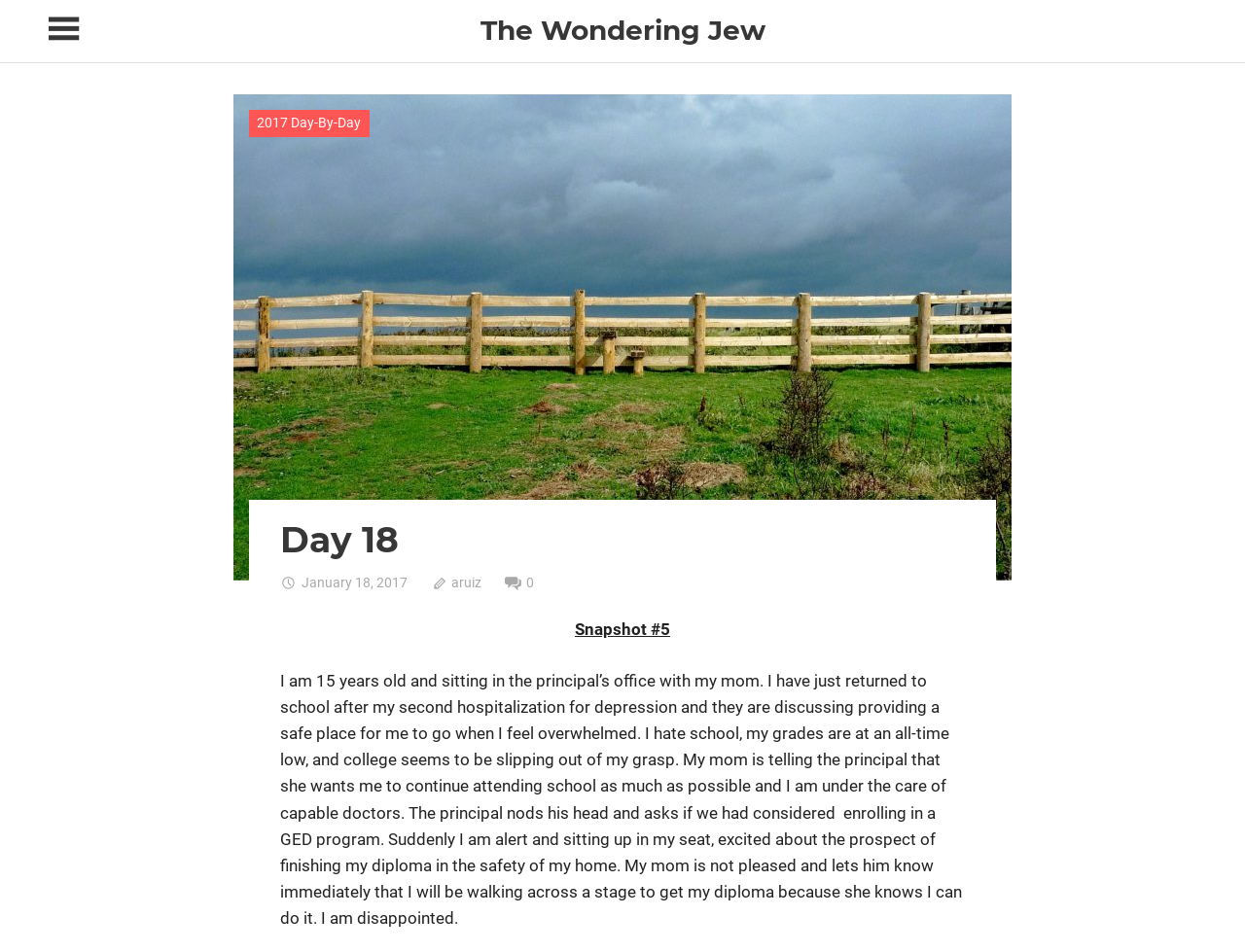Respond to the question below with a single word or phrase: What is the author's mom's concern?

College